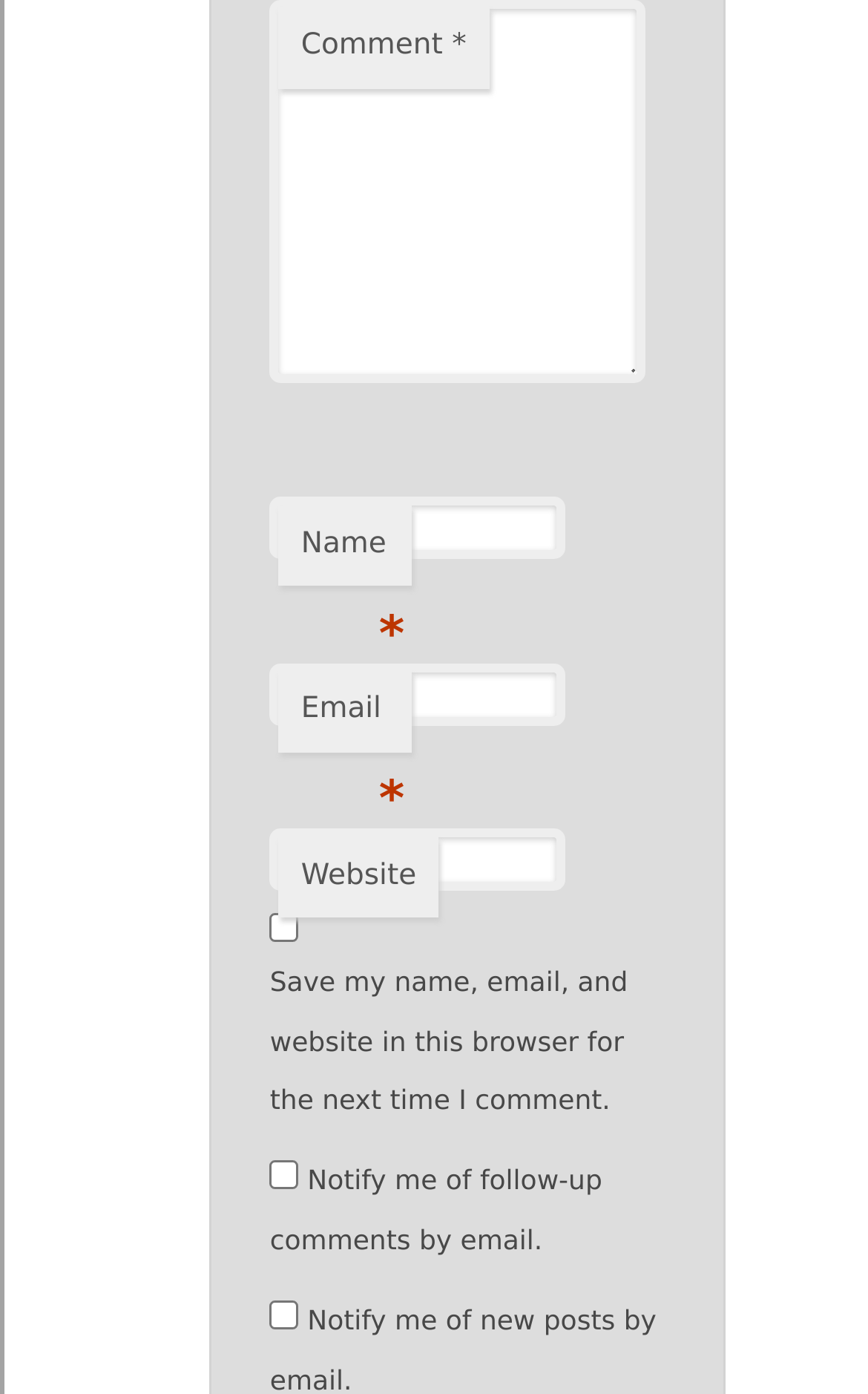Refer to the element description parent_node: Email aria-describedby="email-notes" name="email" and identify the corresponding bounding box in the screenshot. Format the coordinates as (top-left x, top-left y, bottom-right x, bottom-right y) with values in the range of 0 to 1.

[0.311, 0.476, 0.652, 0.52]